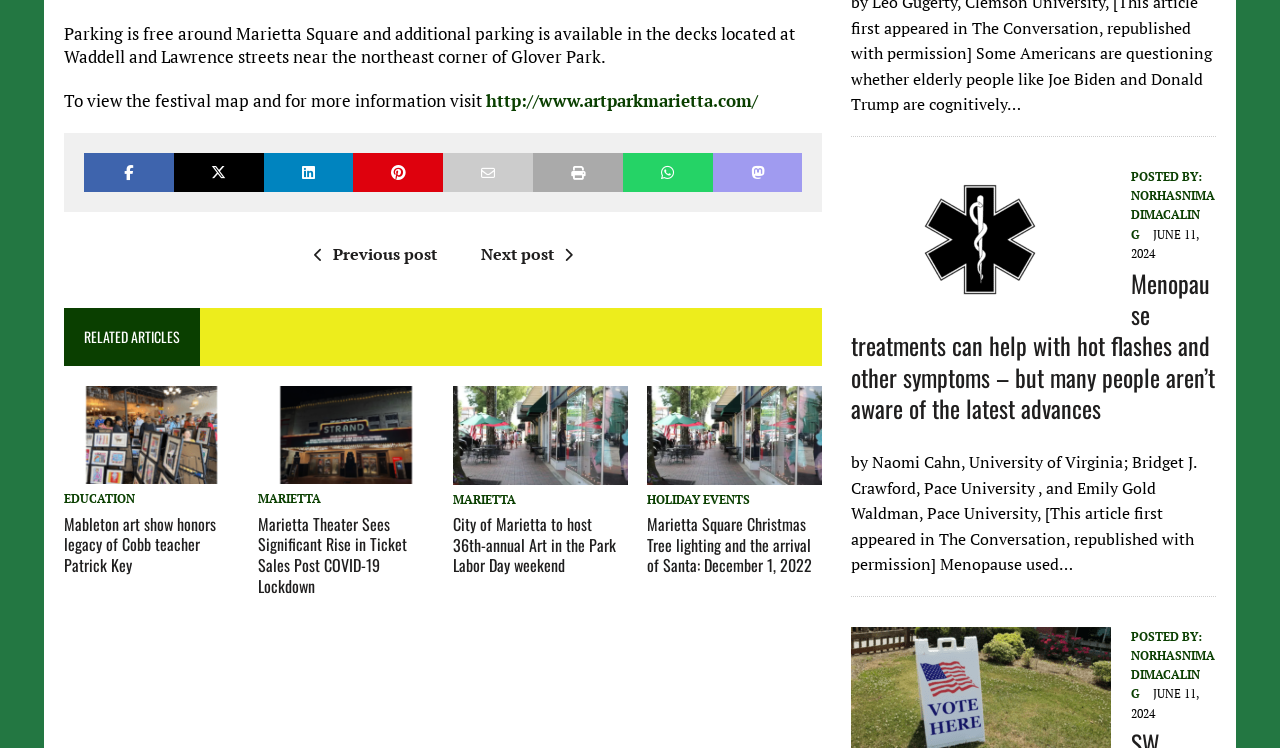What is the topic of the article with the image of dozens of people looking at works of art?
Provide an in-depth and detailed explanation in response to the question.

I found the image of dozens of people looking at works of art in an article, and the link below the image says 'EDUCATION', so the topic of the article is EDUCATION.